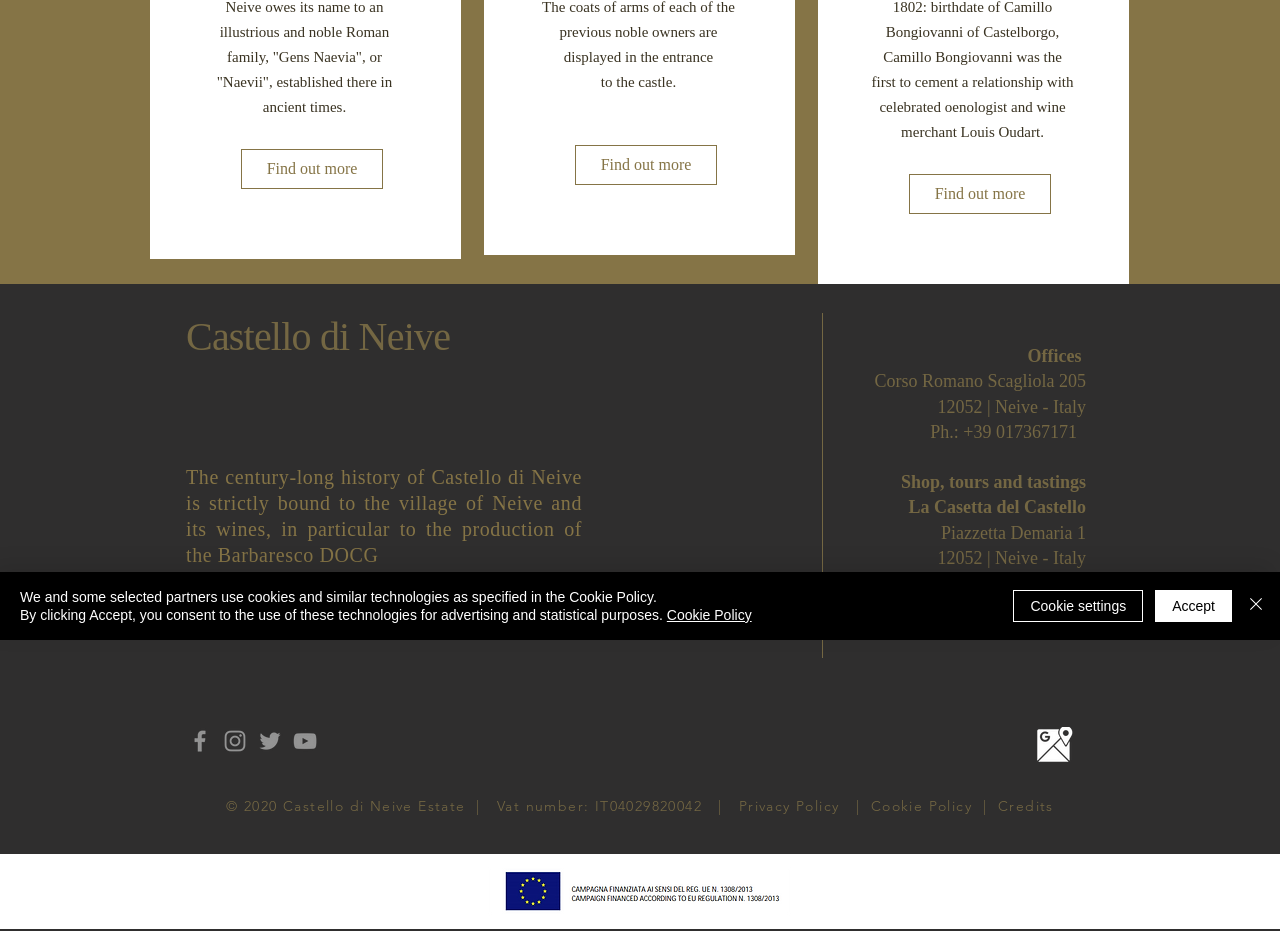Determine the bounding box of the UI component based on this description: "Privacy Policy". The bounding box coordinates should be four float values between 0 and 1, i.e., [left, top, right, bottom].

[0.569, 0.856, 0.668, 0.875]